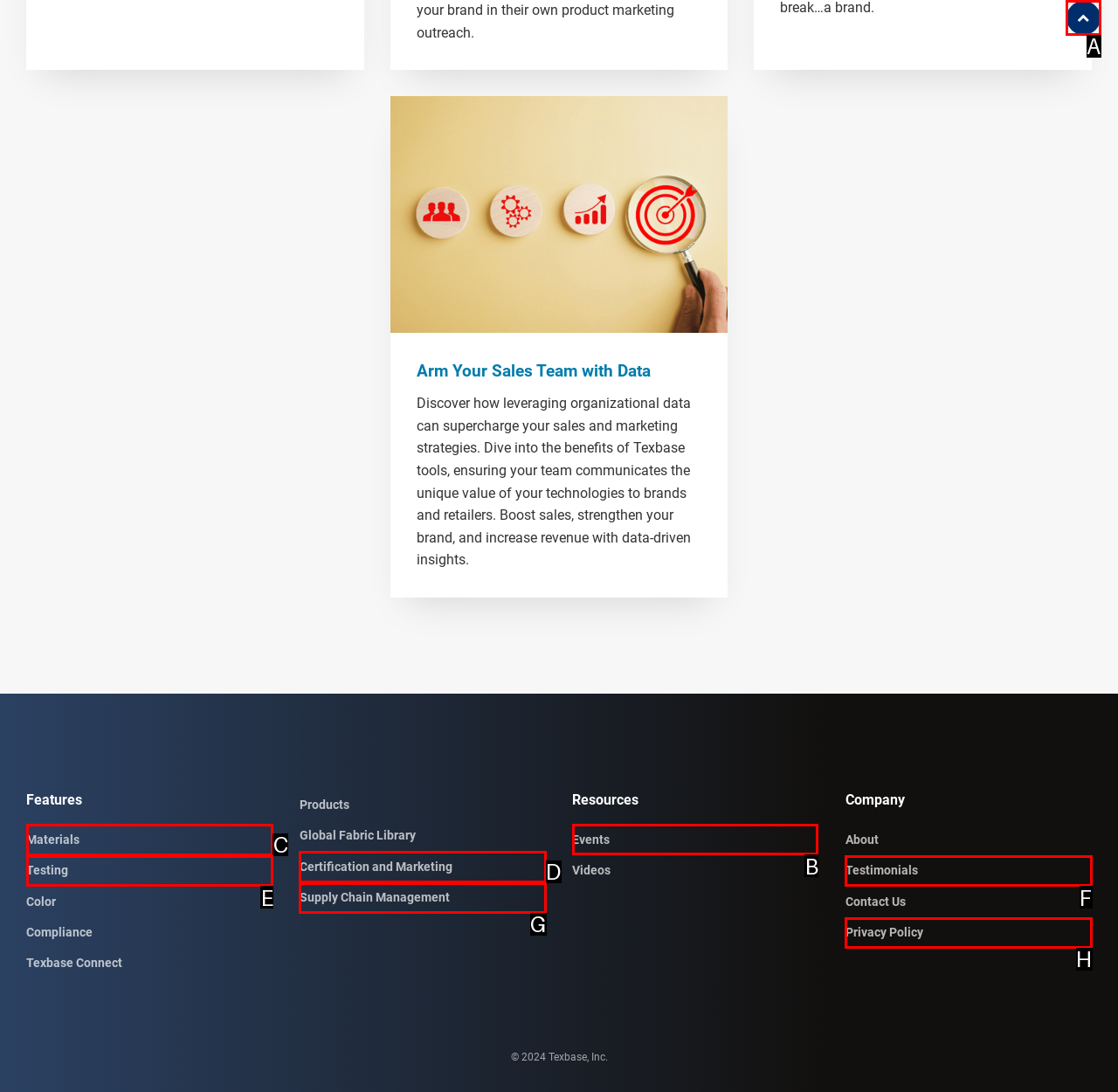What letter corresponds to the UI element to complete this task: Go to HOME
Answer directly with the letter.

None